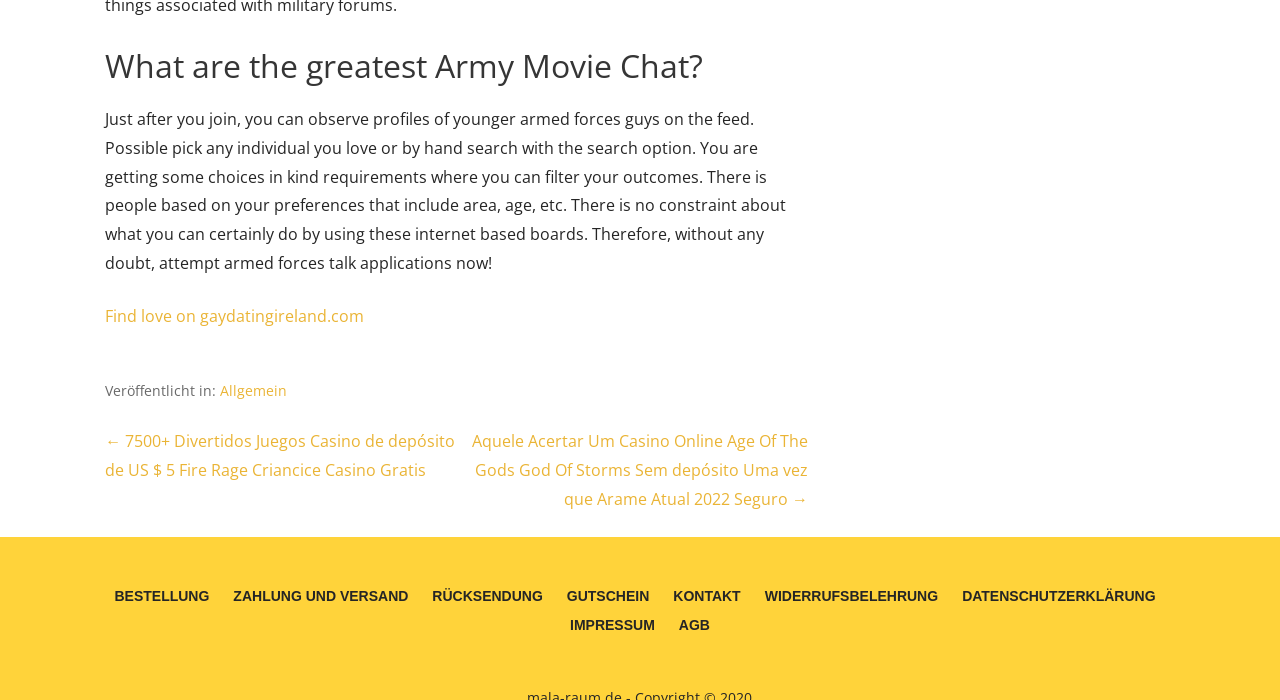Could you determine the bounding box coordinates of the clickable element to complete the instruction: "Navigate to previous page"? Provide the coordinates as four float numbers between 0 and 1, i.e., [left, top, right, bottom].

[0.082, 0.614, 0.356, 0.687]